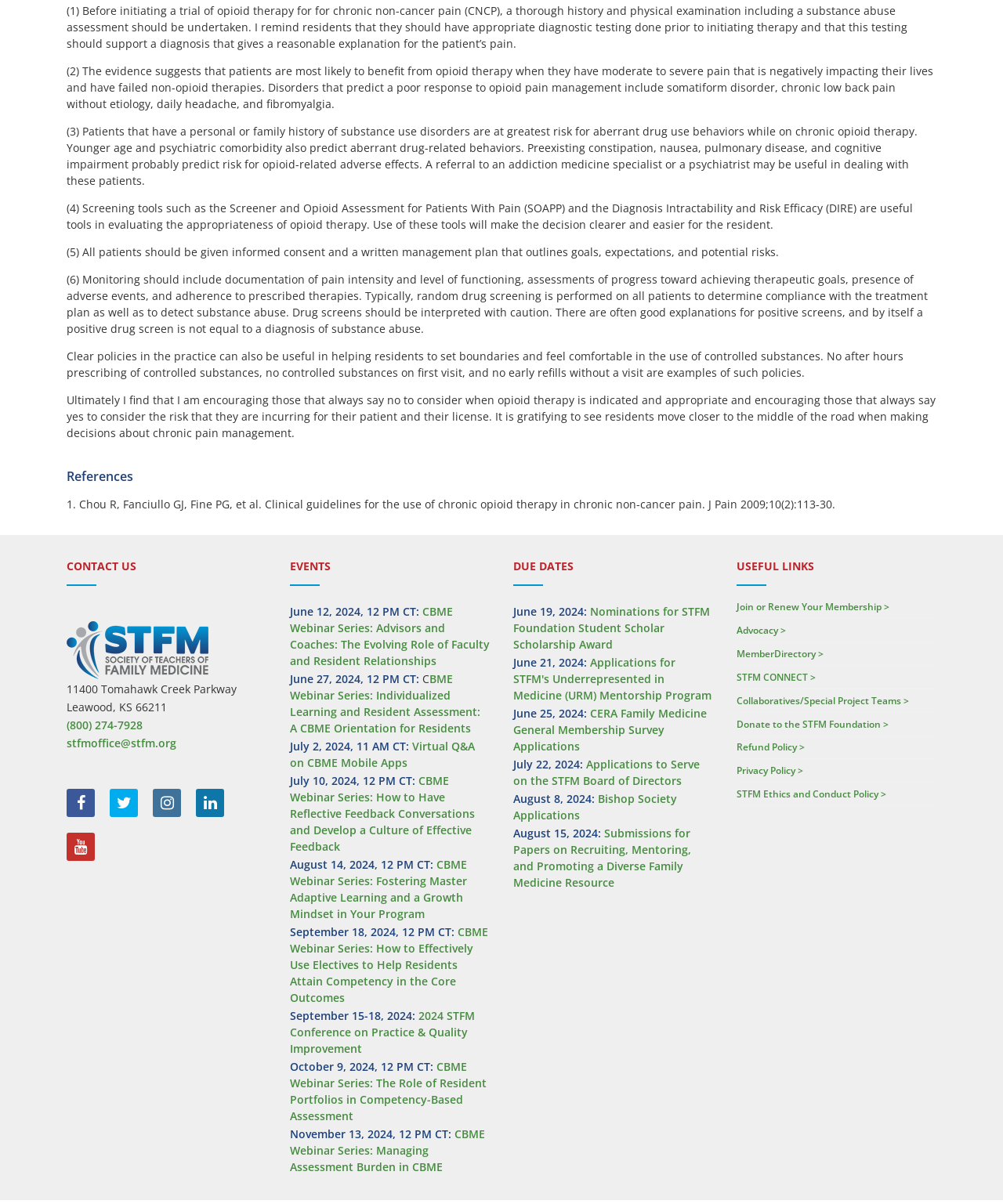Provide the bounding box coordinates for the specified HTML element described in this description: "stfmoffice@stfm.org". The coordinates should be four float numbers ranging from 0 to 1, in the format [left, top, right, bottom].

[0.066, 0.611, 0.176, 0.623]